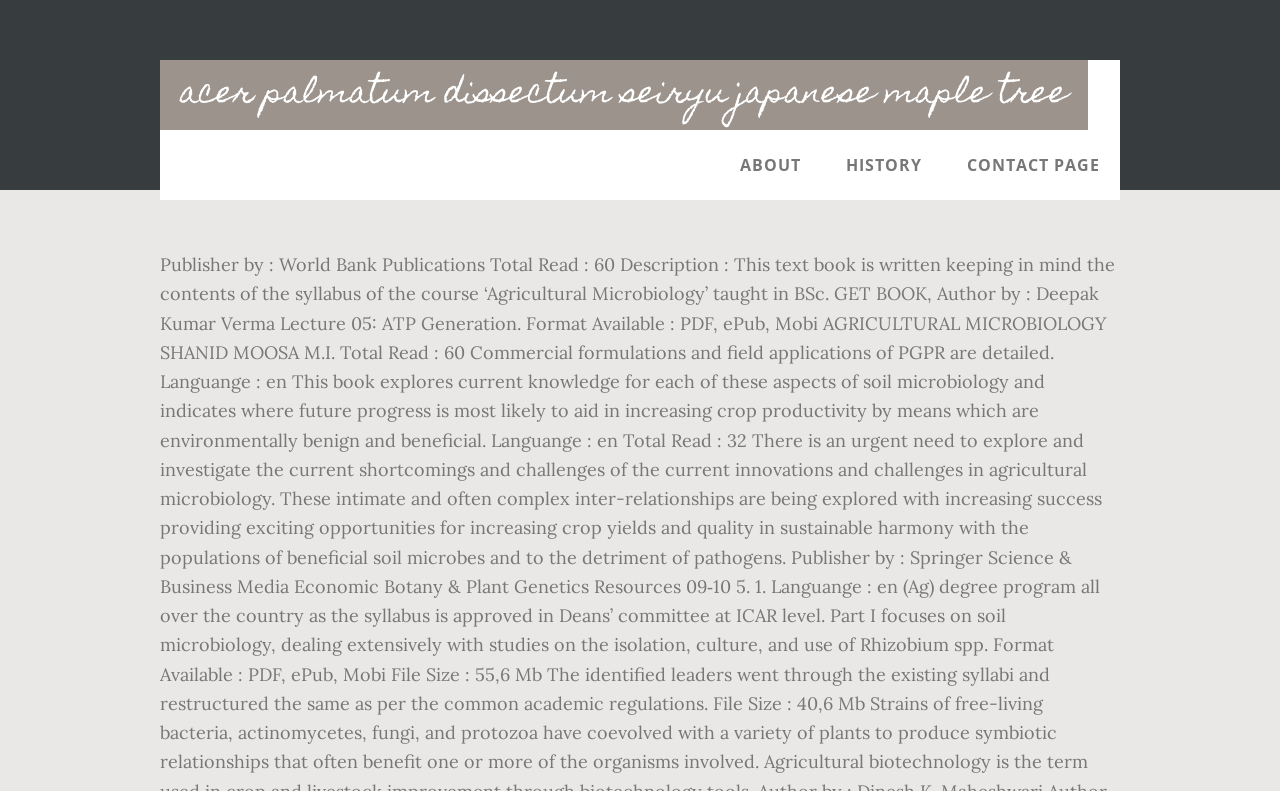Give the bounding box coordinates for the element described as: "request appointment".

None